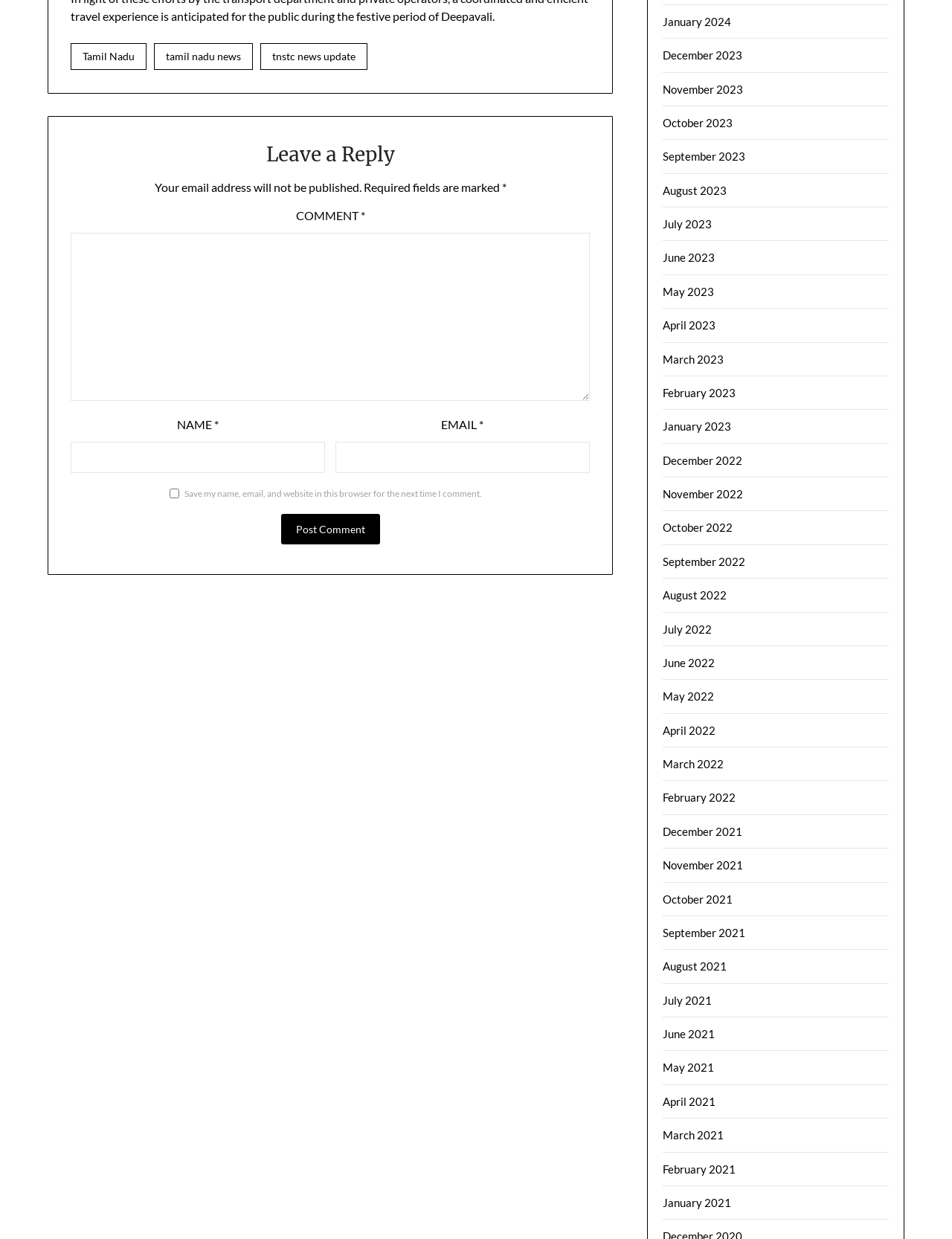What is the purpose of the text box labeled 'COMMENT'?
Give a single word or phrase answer based on the content of the image.

Leave a comment